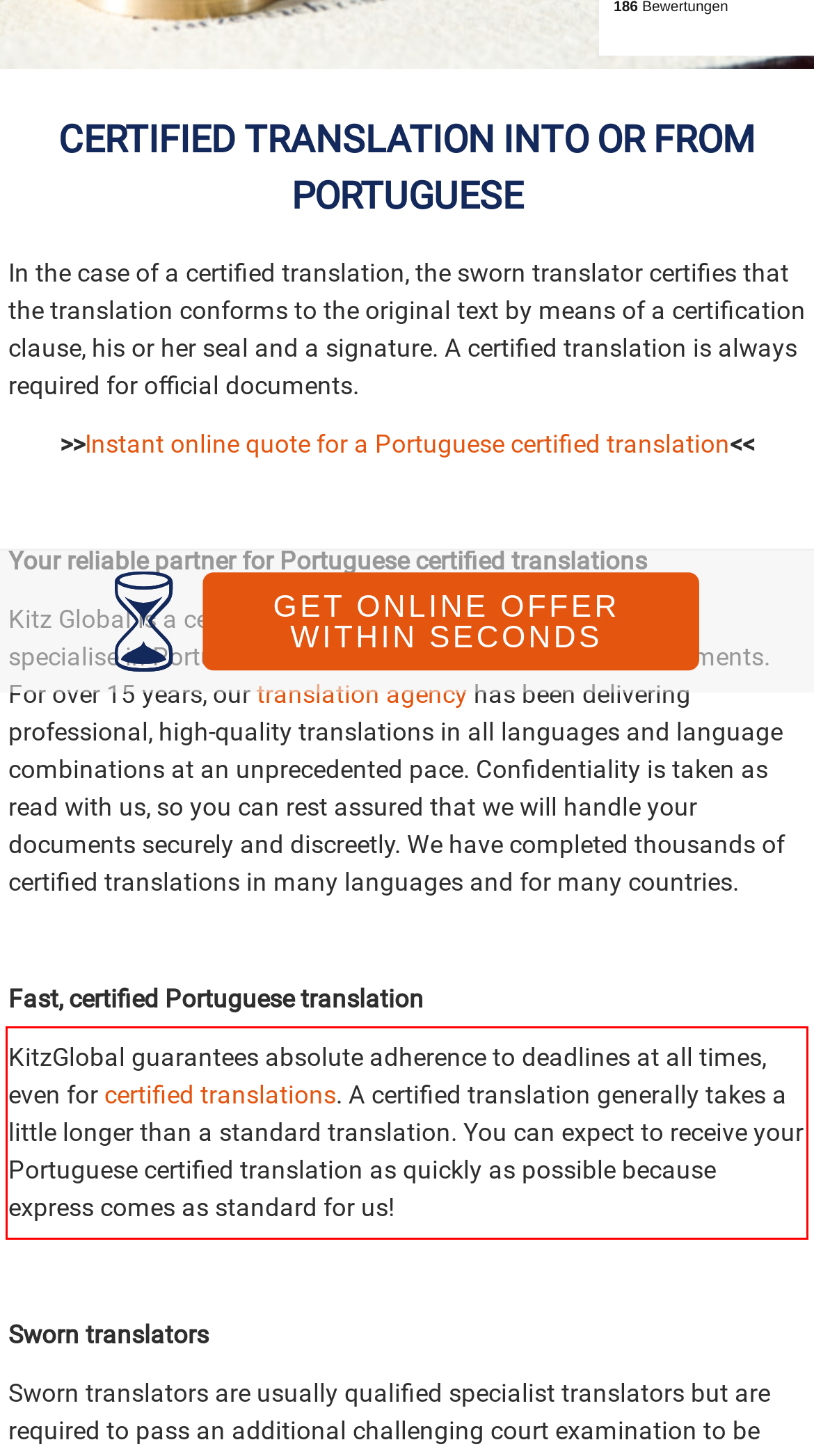From the screenshot of the webpage, locate the red bounding box and extract the text contained within that area.

KitzGlobal guarantees absolute adherence to deadlines at all times, even for certified translations. A certified translation generally takes a little longer than a standard translation. You can expect to receive your Portuguese certified translation as quickly as possible because express comes as standard for us!